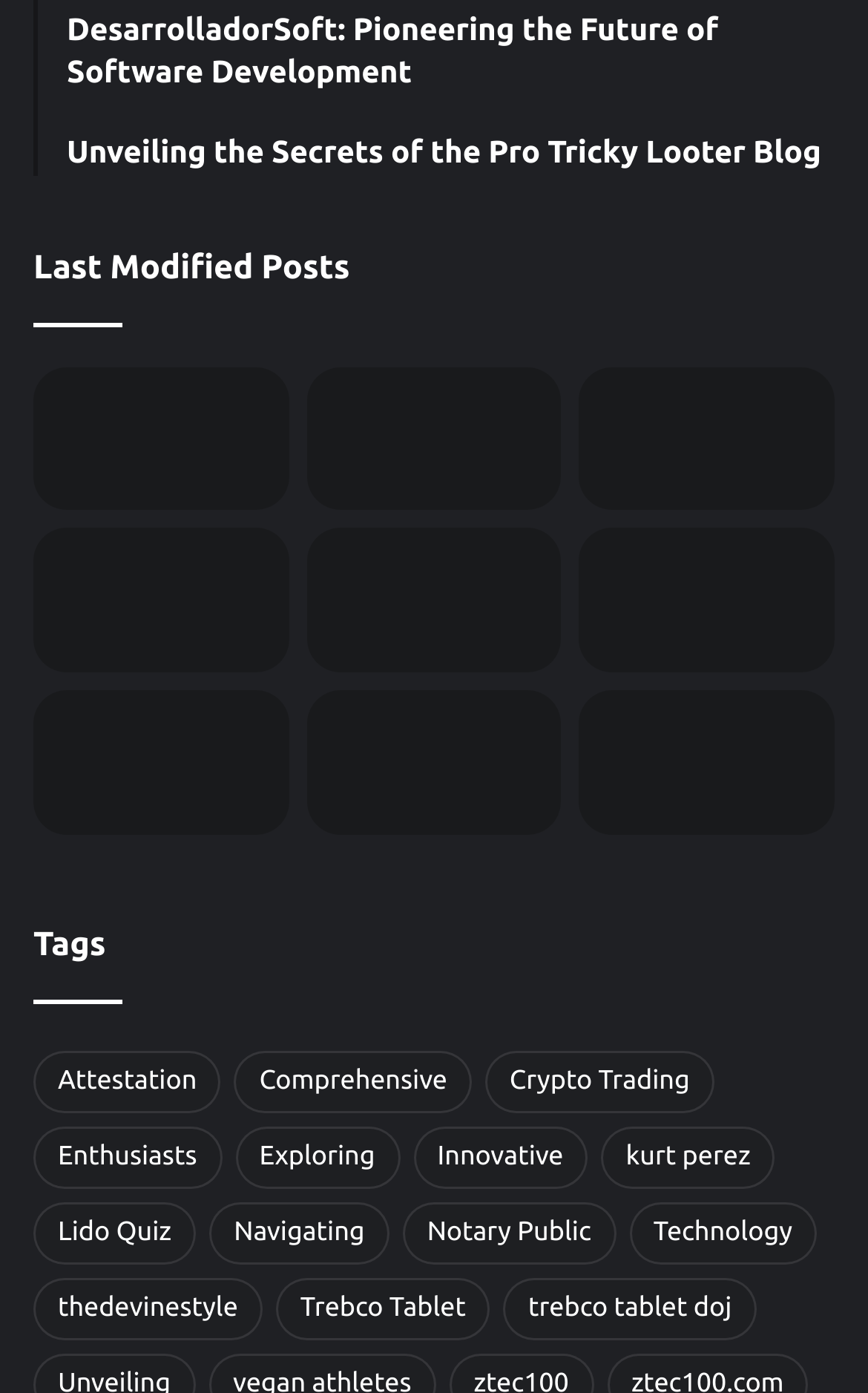Identify the bounding box coordinates for the region of the element that should be clicked to carry out the instruction: "View the post about Turning Your Passion into a Profitable Business Idea". The bounding box coordinates should be four float numbers between 0 and 1, i.e., [left, top, right, bottom].

[0.353, 0.495, 0.647, 0.599]